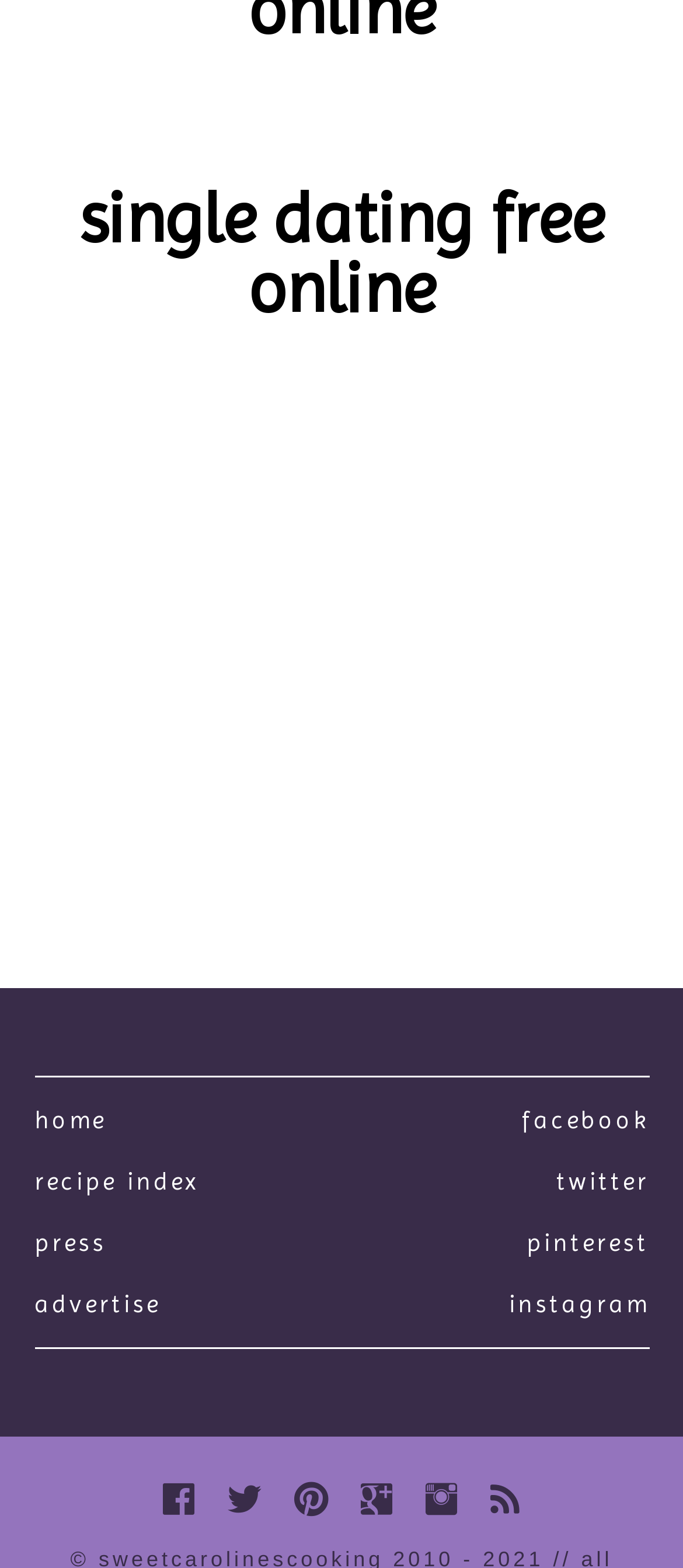Reply to the question with a single word or phrase:
Is there a search function on this webpage?

No